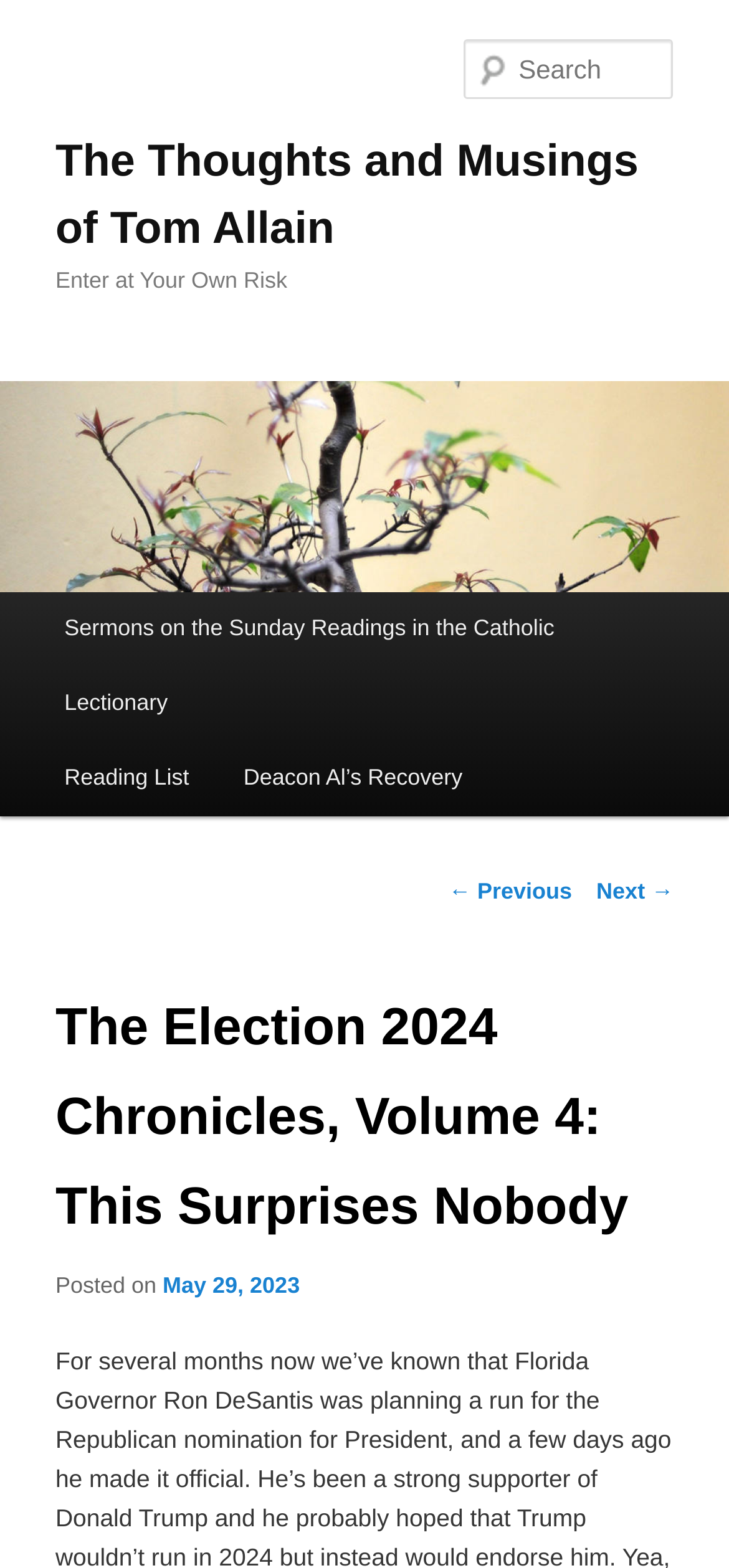Identify the primary heading of the webpage and provide its text.

The Thoughts and Musings of Tom Allain